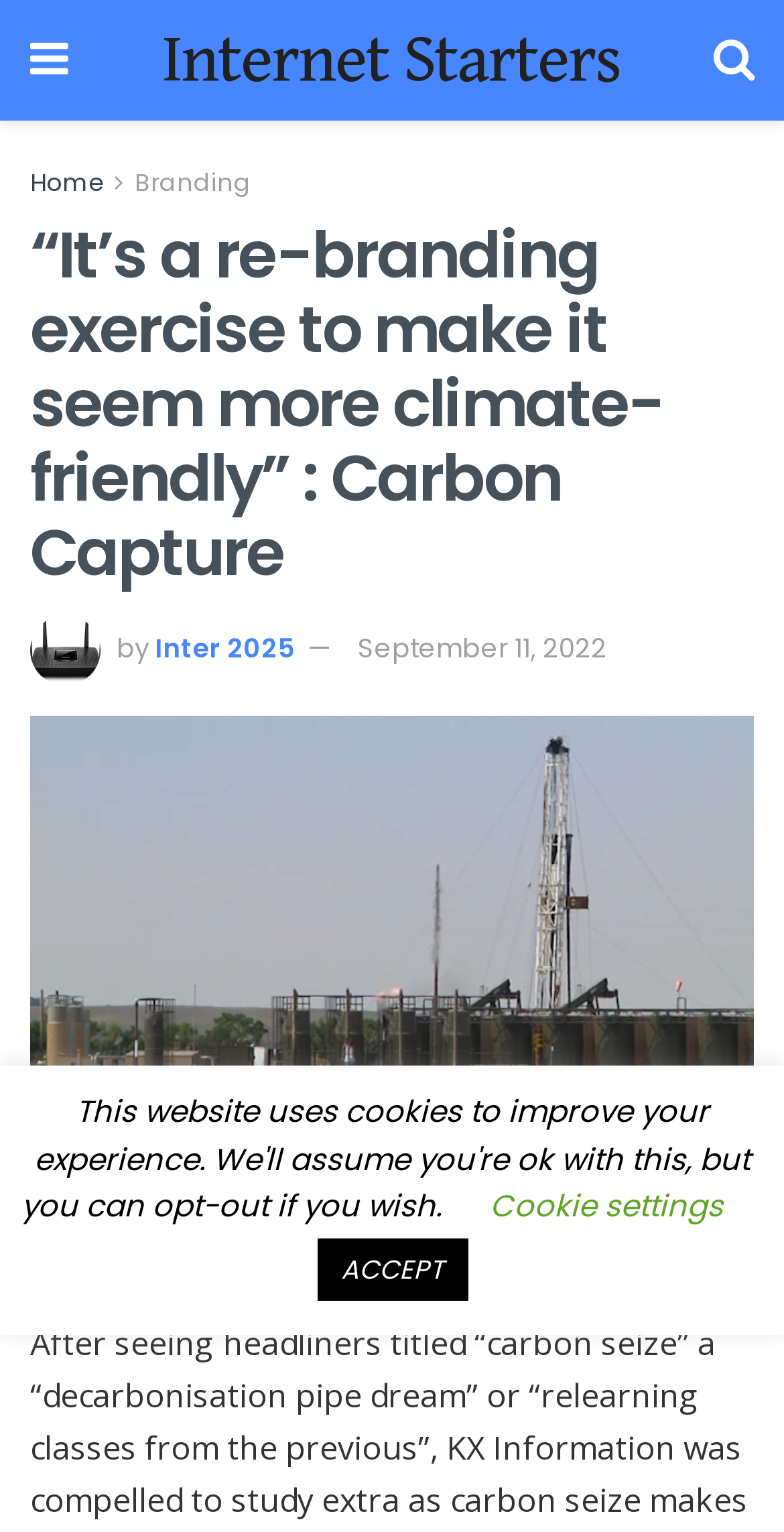Identify the bounding box coordinates for the region to click in order to carry out this instruction: "read article by Inter 2025". Provide the coordinates using four float numbers between 0 and 1, formatted as [left, top, right, bottom].

[0.197, 0.411, 0.377, 0.436]